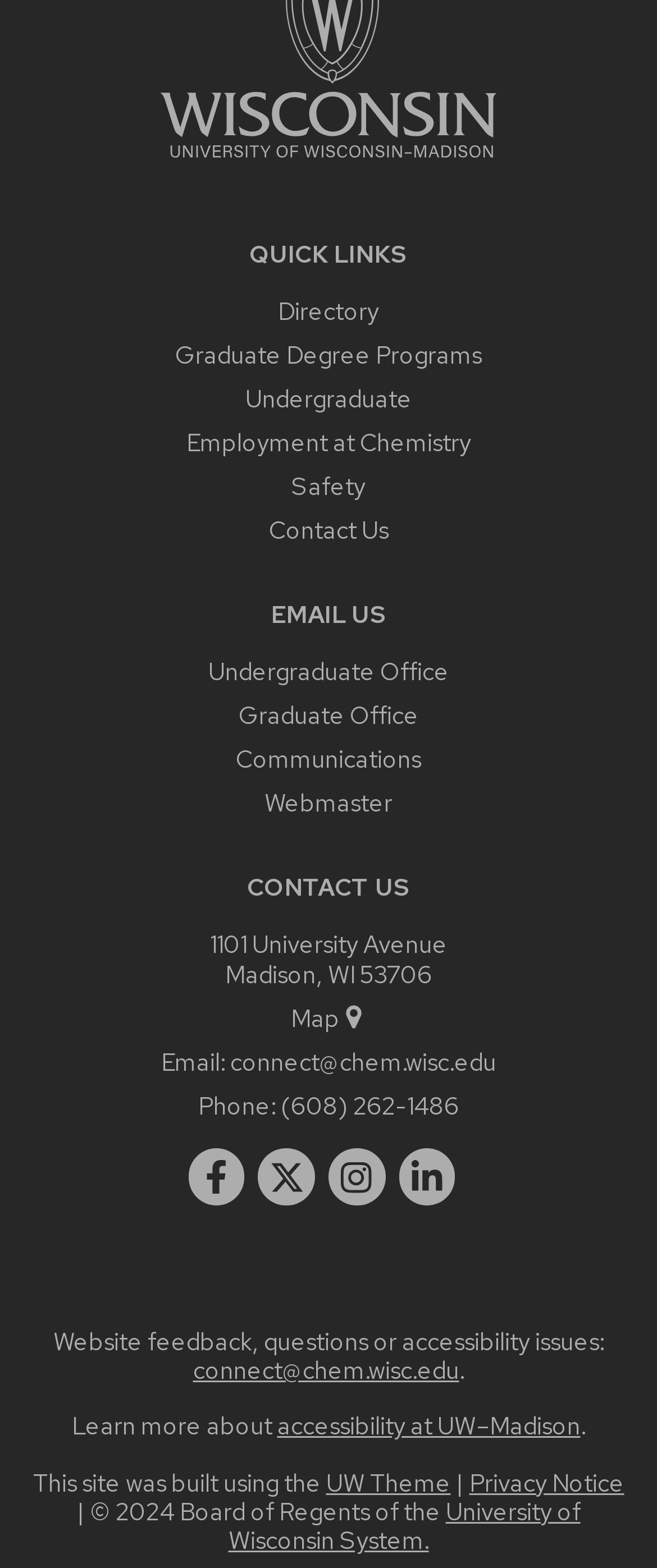What is the phone number of the university?
Could you answer the question in a detailed manner, providing as much information as possible?

The phone number can be found in the 'CONTACT US' section, where it is listed as '(608) 262-1486'.